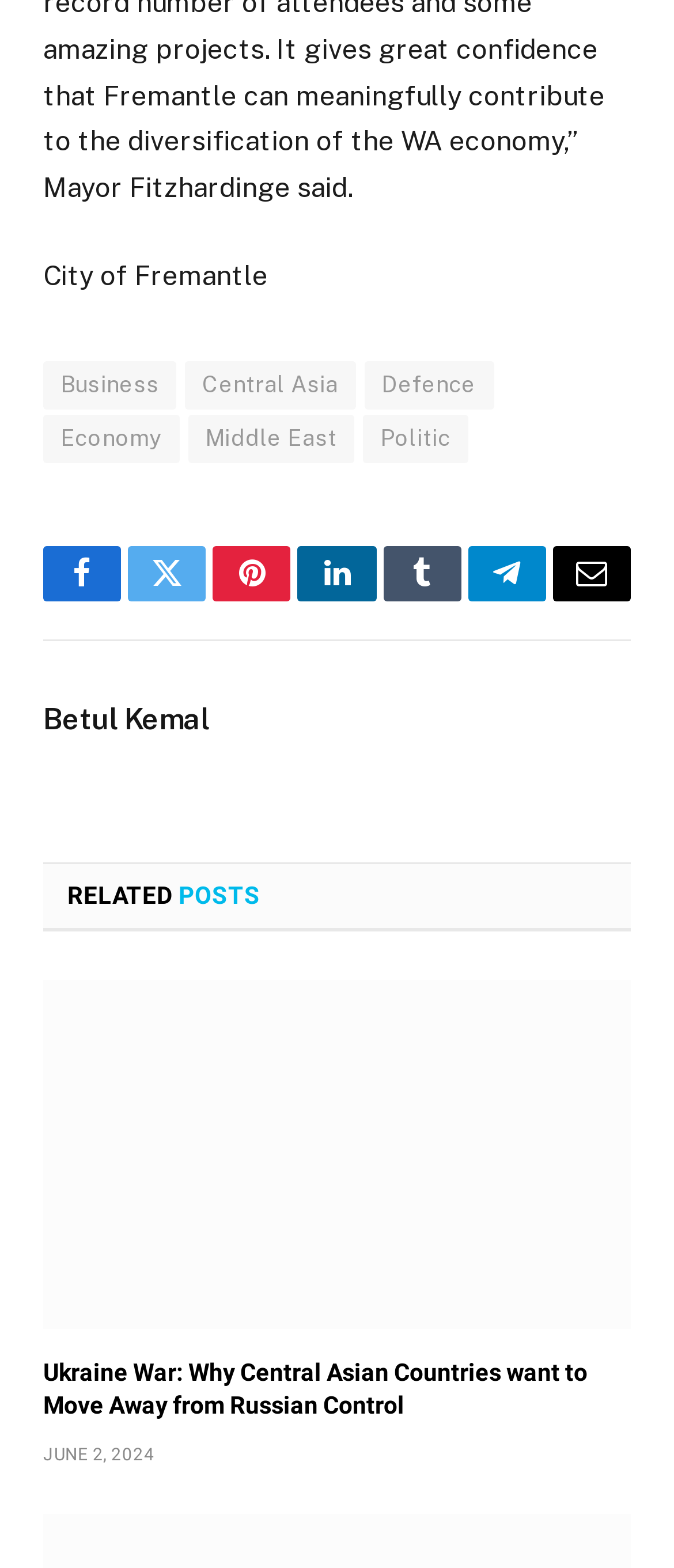Find the bounding box coordinates for the element described here: "Central Asia".

[0.275, 0.23, 0.528, 0.261]